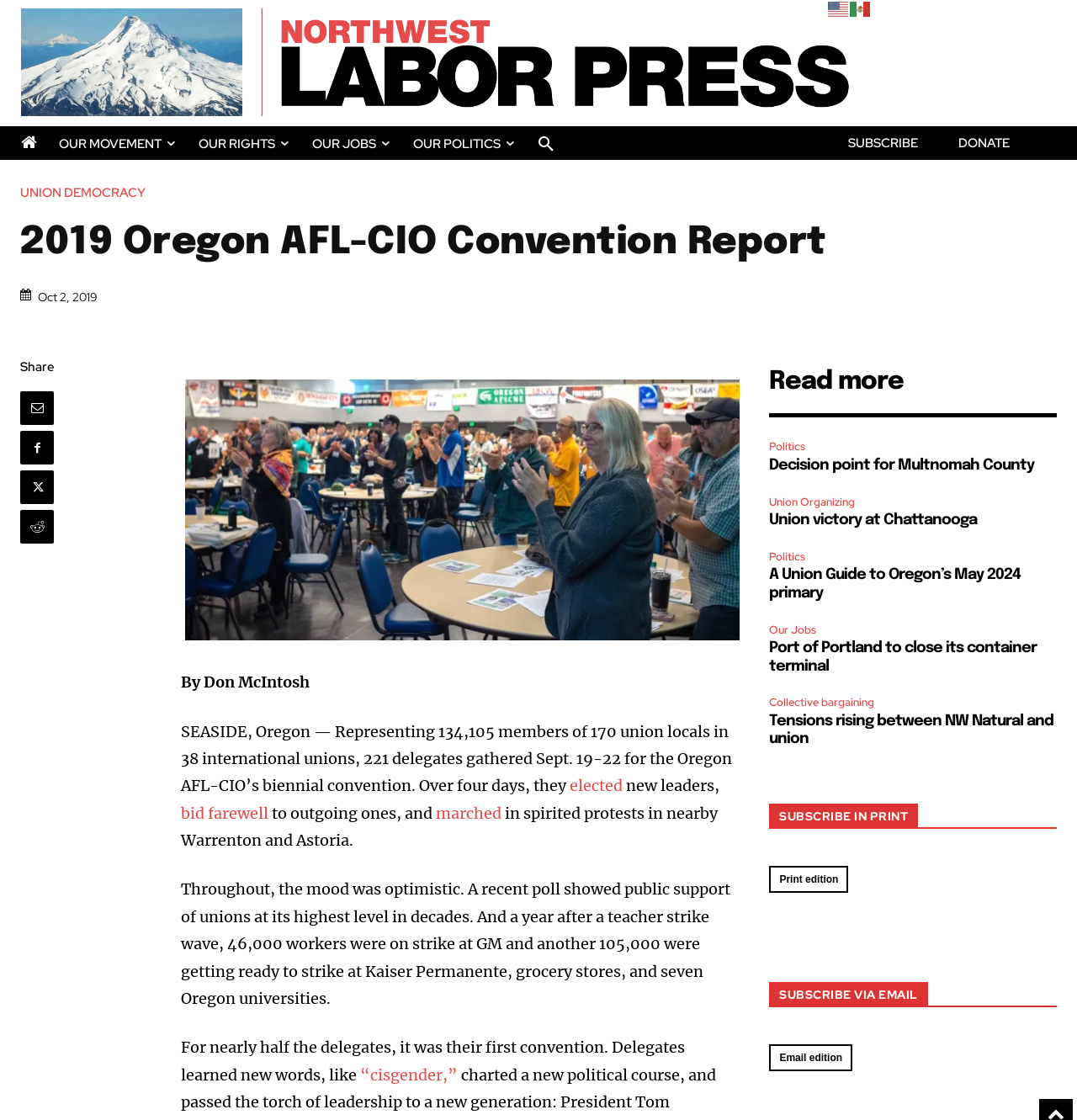Using a single word or phrase, answer the following question: 
What is the name of the website?

NW Labor Press